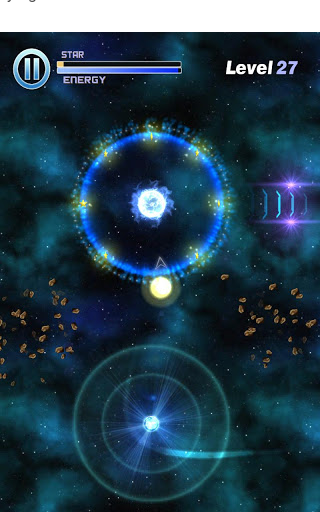Look at the image and write a detailed answer to the question: 
What is the current level?

The screen indicates 'Level 27', suggesting an advanced stage within the game that promises an intriguing challenge, implying the player has progressed significantly through the game.